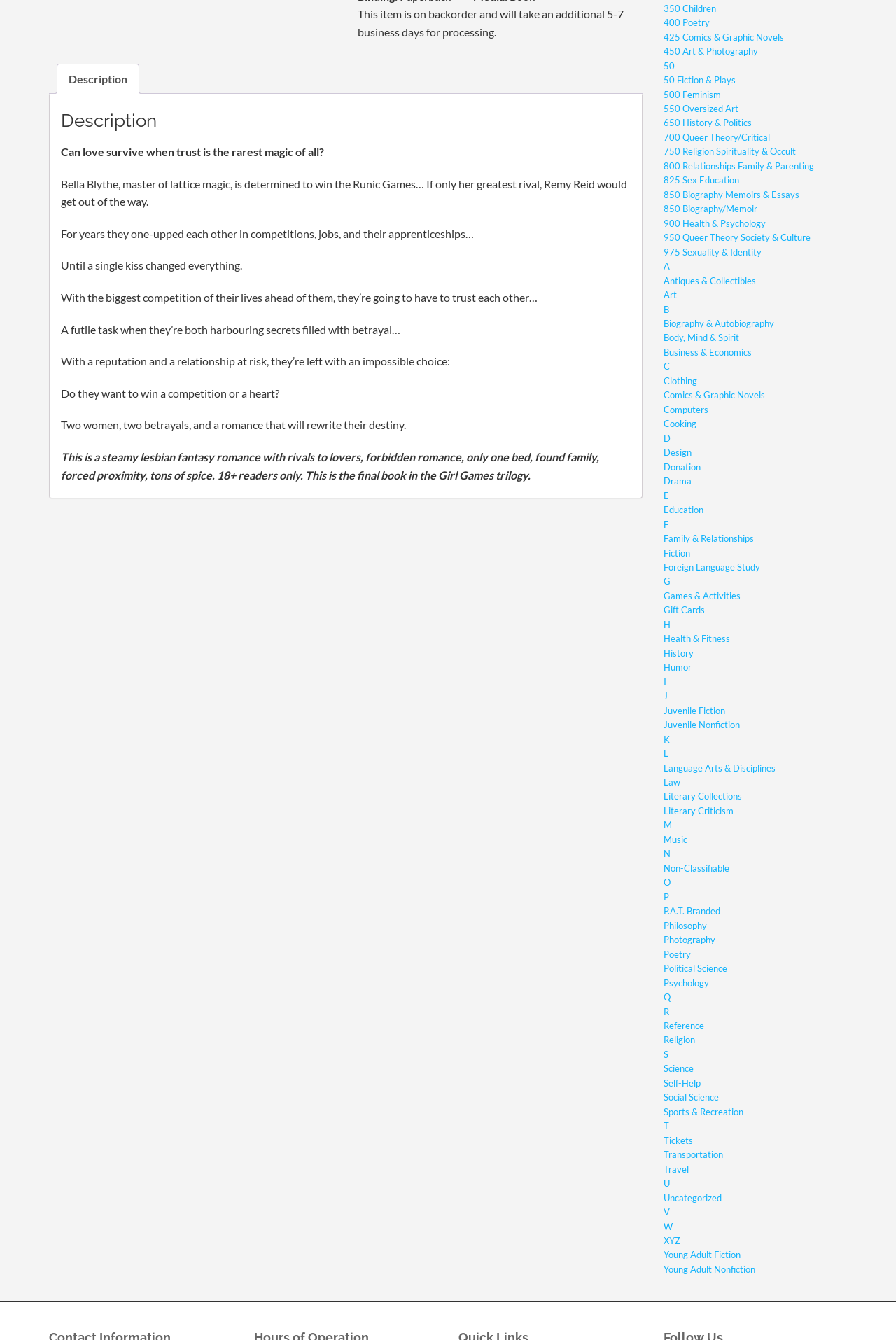Extract the bounding box coordinates for the described element: "900 Health & Psychology". The coordinates should be represented as four float numbers between 0 and 1: [left, top, right, bottom].

[0.74, 0.162, 0.854, 0.171]